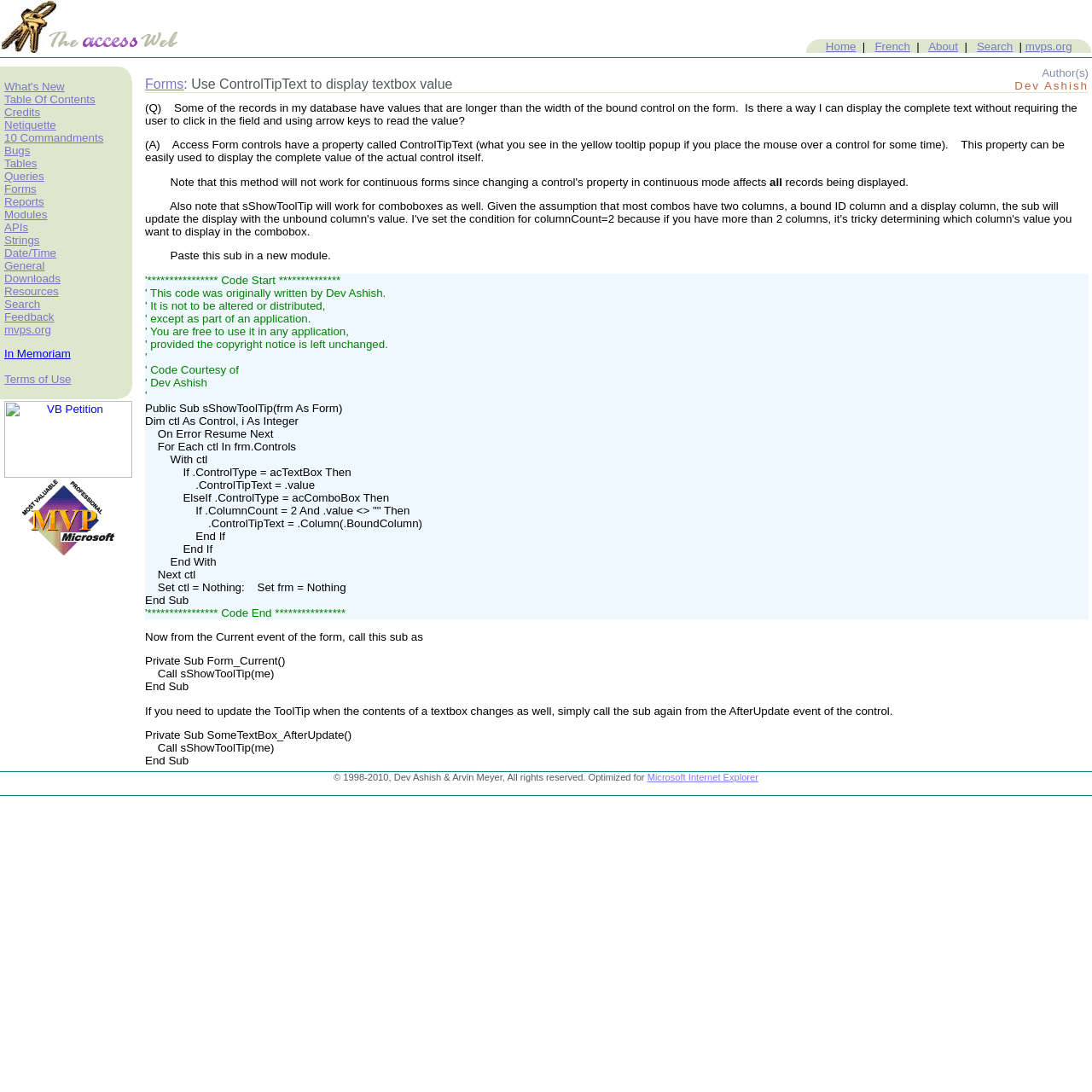Please identify the bounding box coordinates of the clickable area that will allow you to execute the instruction: "Visit the Adventist HealthCare website".

None